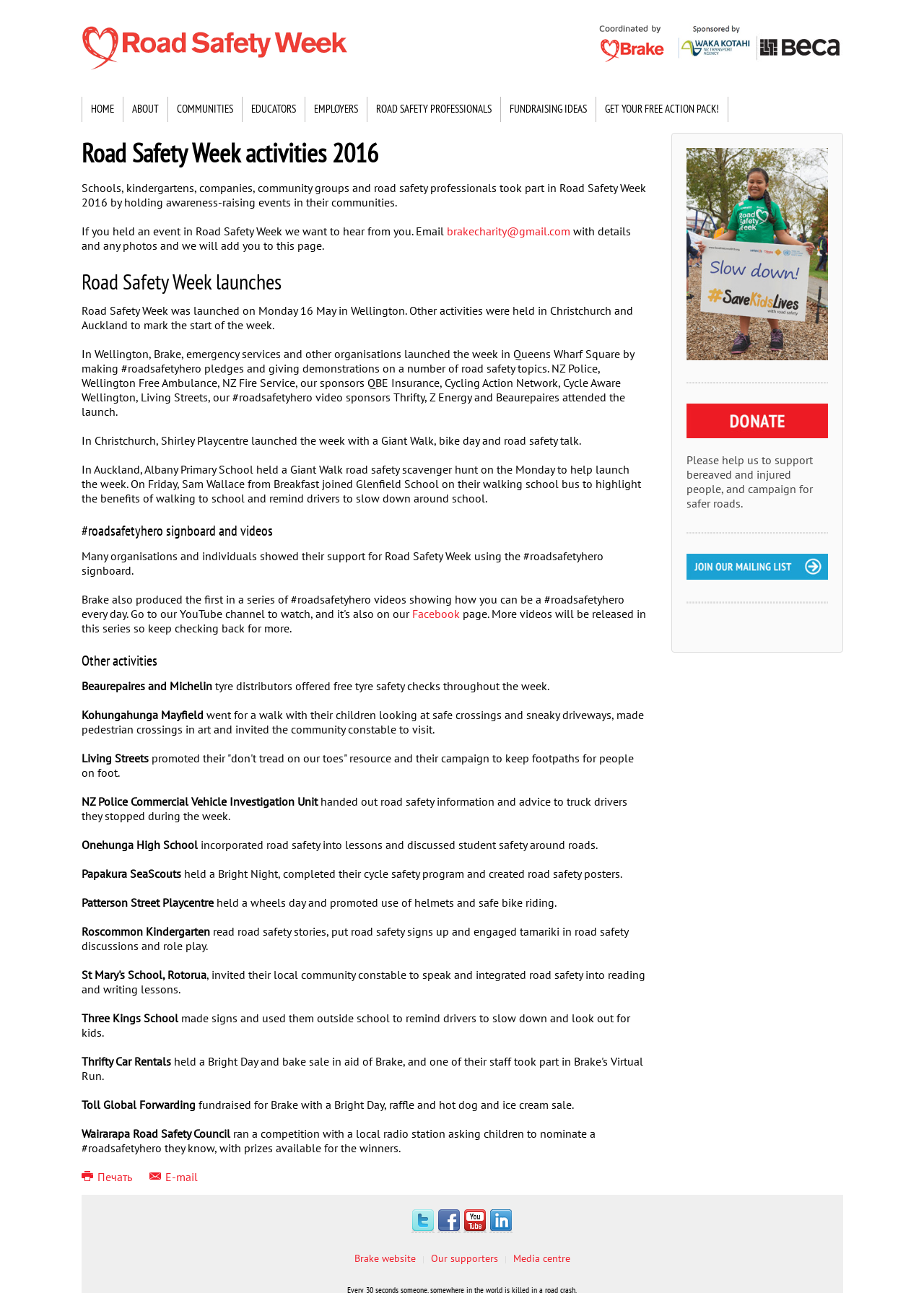Could you find the bounding box coordinates of the clickable area to complete this instruction: "Click the 'HOME' link"?

[0.088, 0.075, 0.133, 0.094]